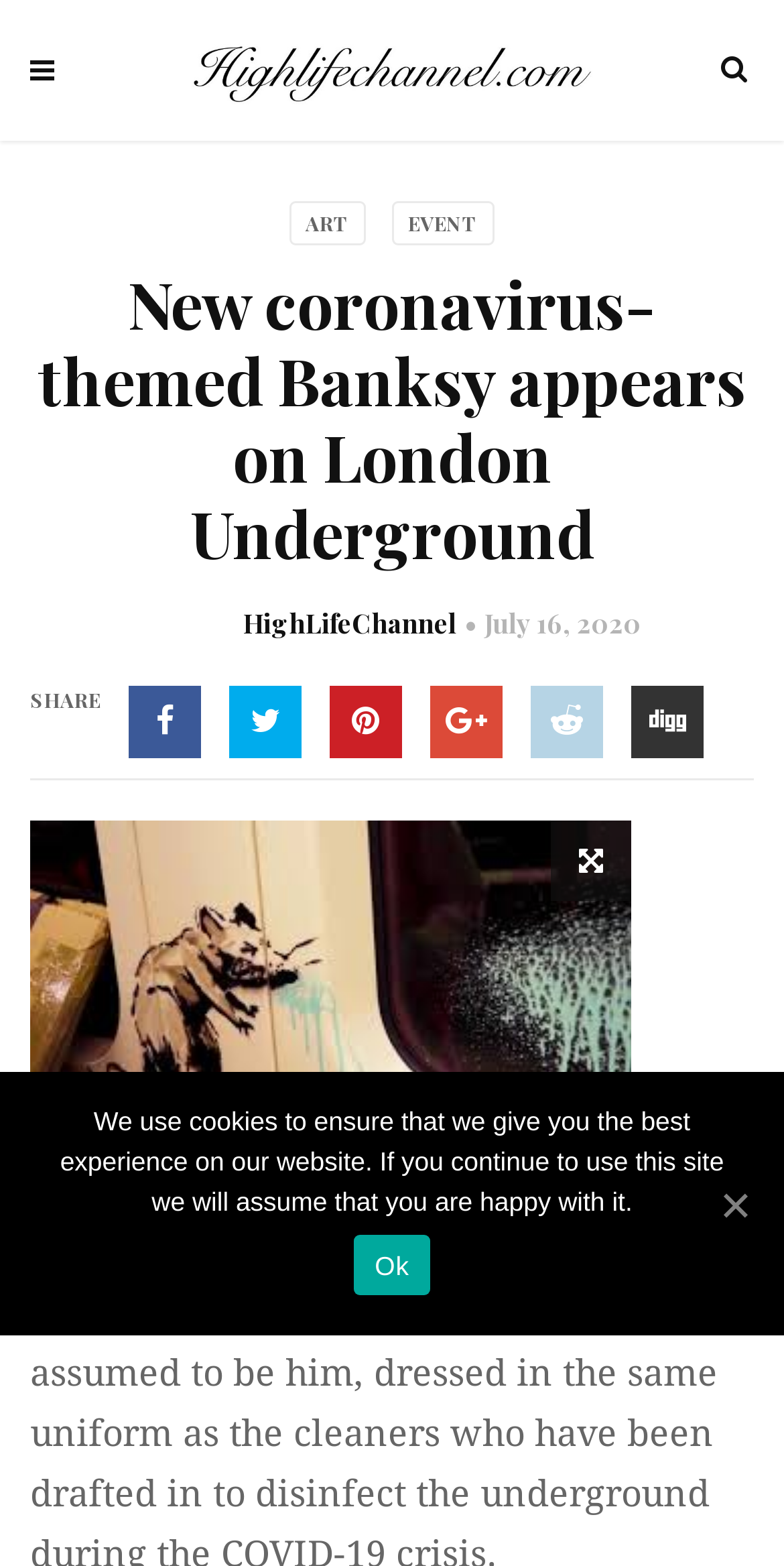Please identify the bounding box coordinates of the clickable area that will fulfill the following instruction: "Click on the High Life Channel link". The coordinates should be in the format of four float numbers between 0 and 1, i.e., [left, top, right, bottom].

[0.244, 0.012, 0.756, 0.078]